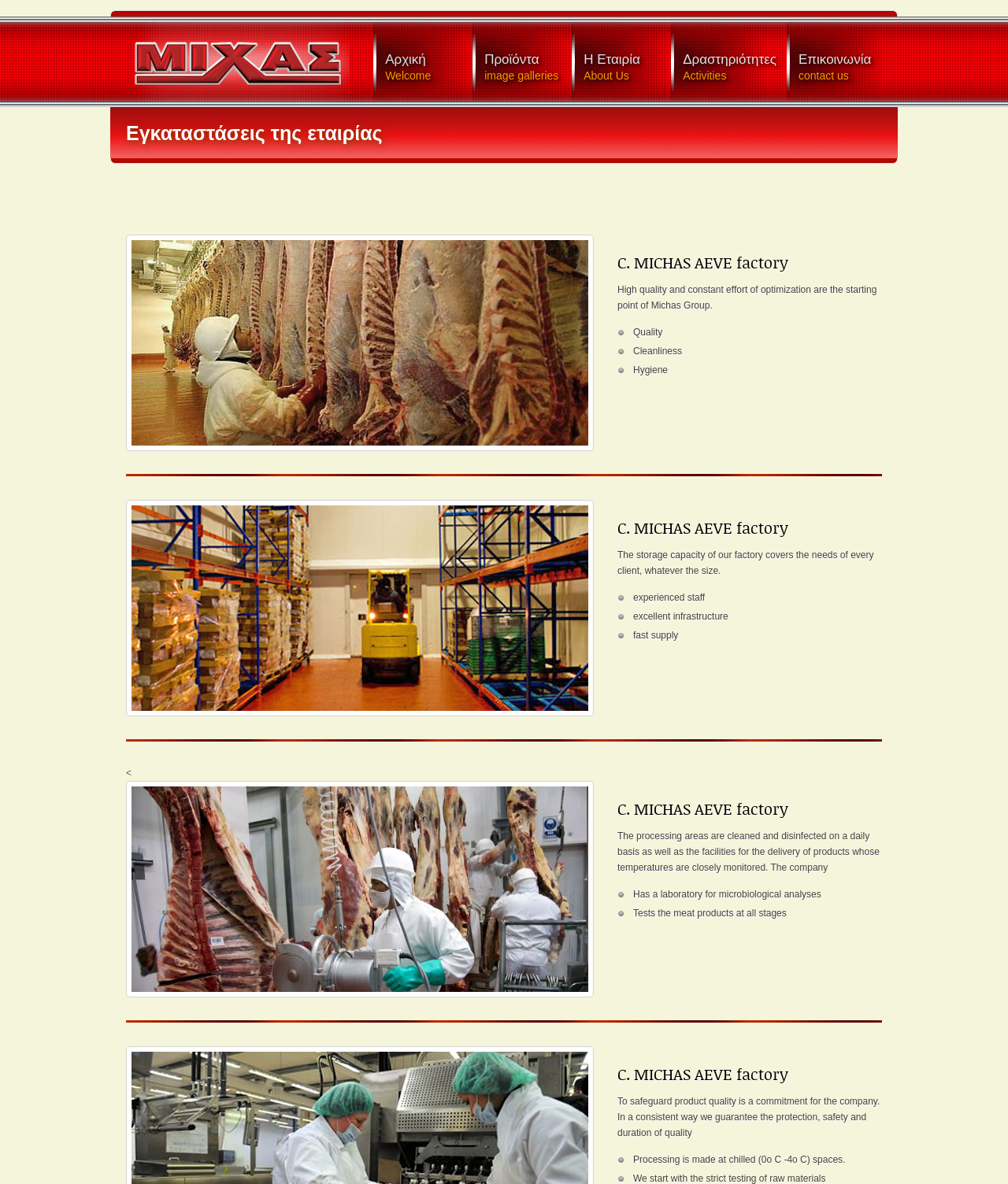How many links are in the main navigation? Observe the screenshot and provide a one-word or short phrase answer.

5